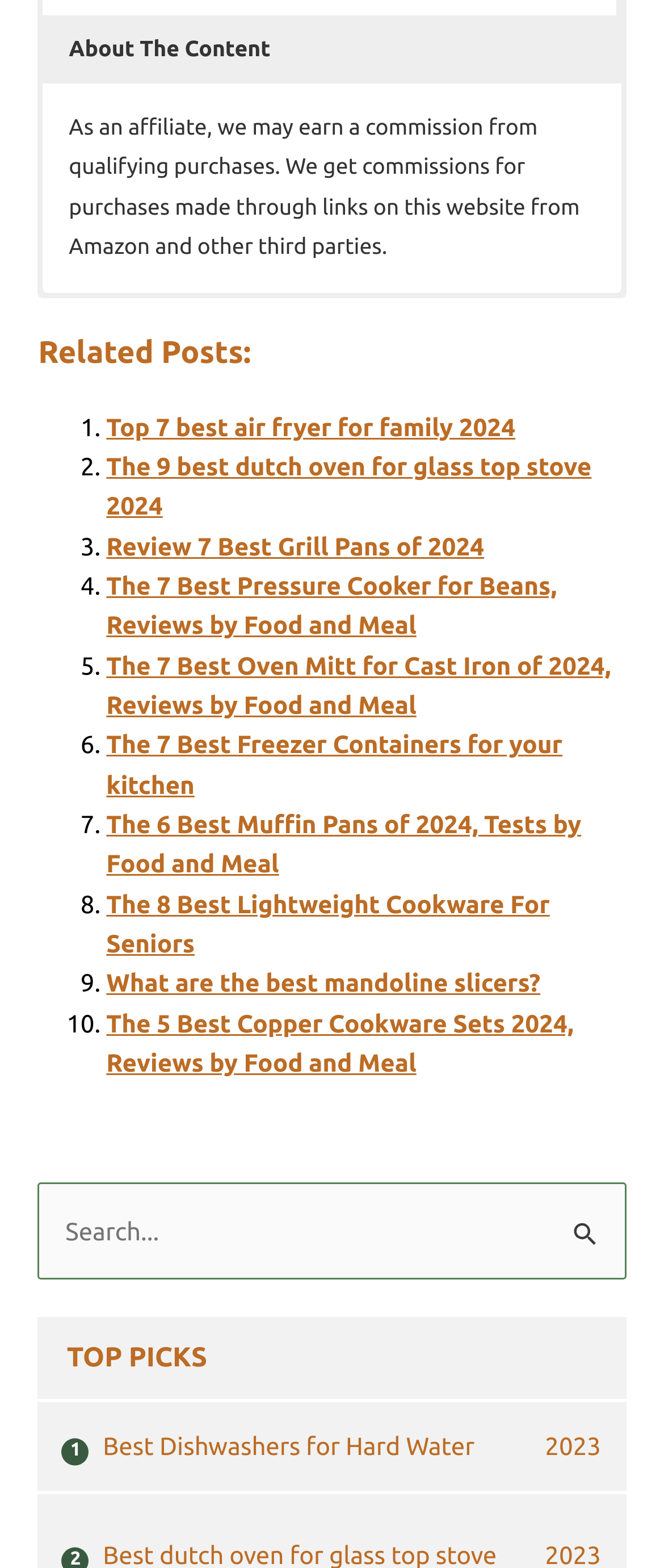Find the bounding box coordinates of the clickable element required to execute the following instruction: "Read the 'Related Posts'". Provide the coordinates as four float numbers between 0 and 1, i.e., [left, top, right, bottom].

[0.058, 0.214, 0.942, 0.243]